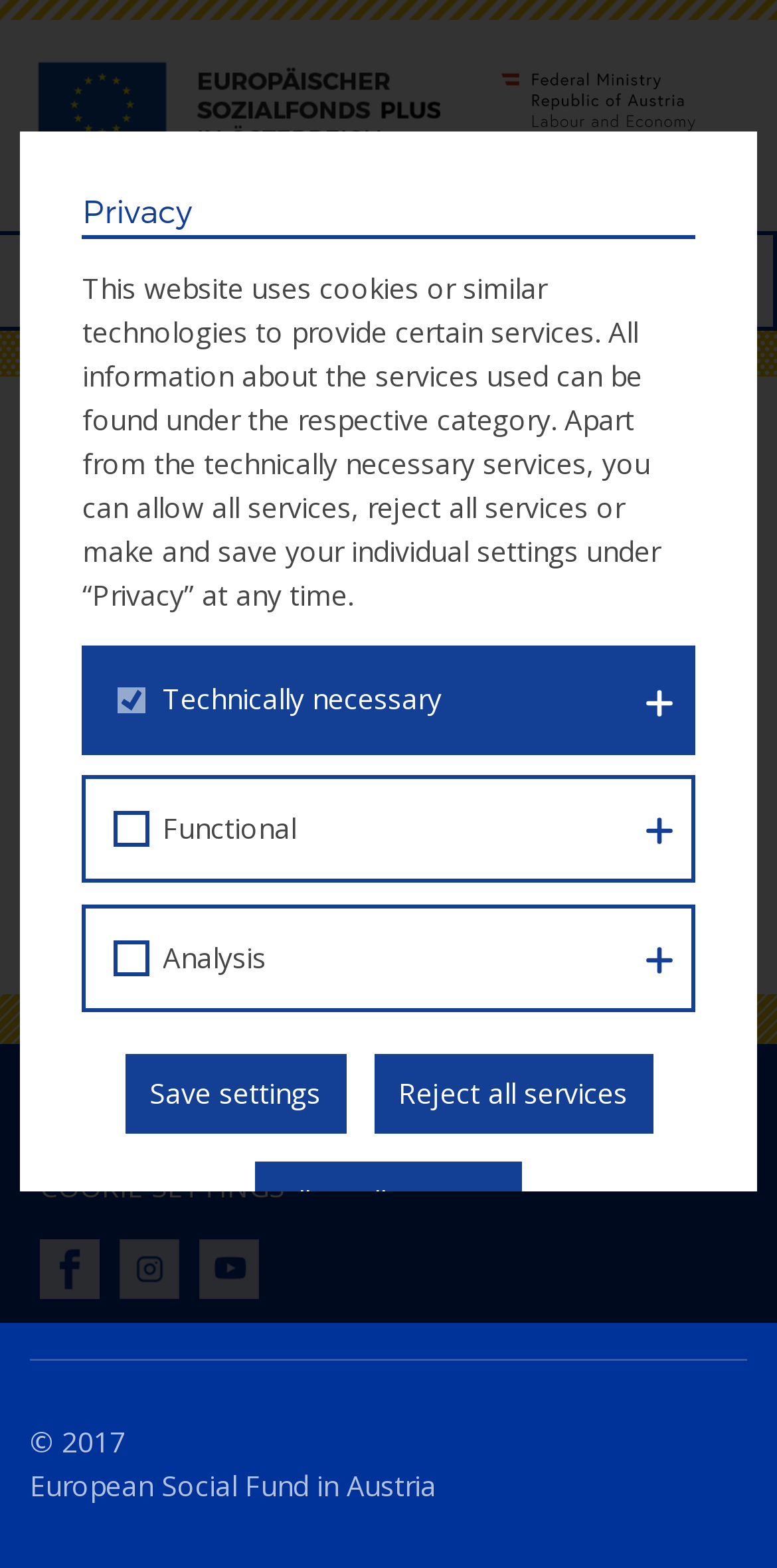Deliver a detailed narrative of the webpage's visual and textual elements.

The webpage is about calls and tenders related to the European Social Fund (ESF) in Austria. At the top left, there is a link to the ESF homepage, accompanied by an image. Next to it, there is an image of the Federal Ministry Republic of Austria - Labour and Economy - Homepage. 

Below these images, there is a navigation menu with a button to open the main menu. The main content area has a heading that reads "Calls and tenders". Below the heading, there is a message stating that all calls and tenders are available in German only, with a link to the German version. 

On the same level as the main content area, there is a footer section that contains a navigation menu with a link to cookie settings, as well as links to the ESF's social media profiles, including Facebook, Instagram, and YouTube, each accompanied by an image. 

At the very bottom of the page, there is a copyright notice and a text that reads "European Social Fund in Austria". 

Additionally, there is a modal dialog box titled "Privacy" that provides information about the website's use of cookies and similar technologies. The dialog box contains a heading, a paragraph of text, and three sections with checkboxes to allow or reject different types of services, including technically necessary, functional, and analysis services. There are also buttons to save settings, reject all services, or allow all services.